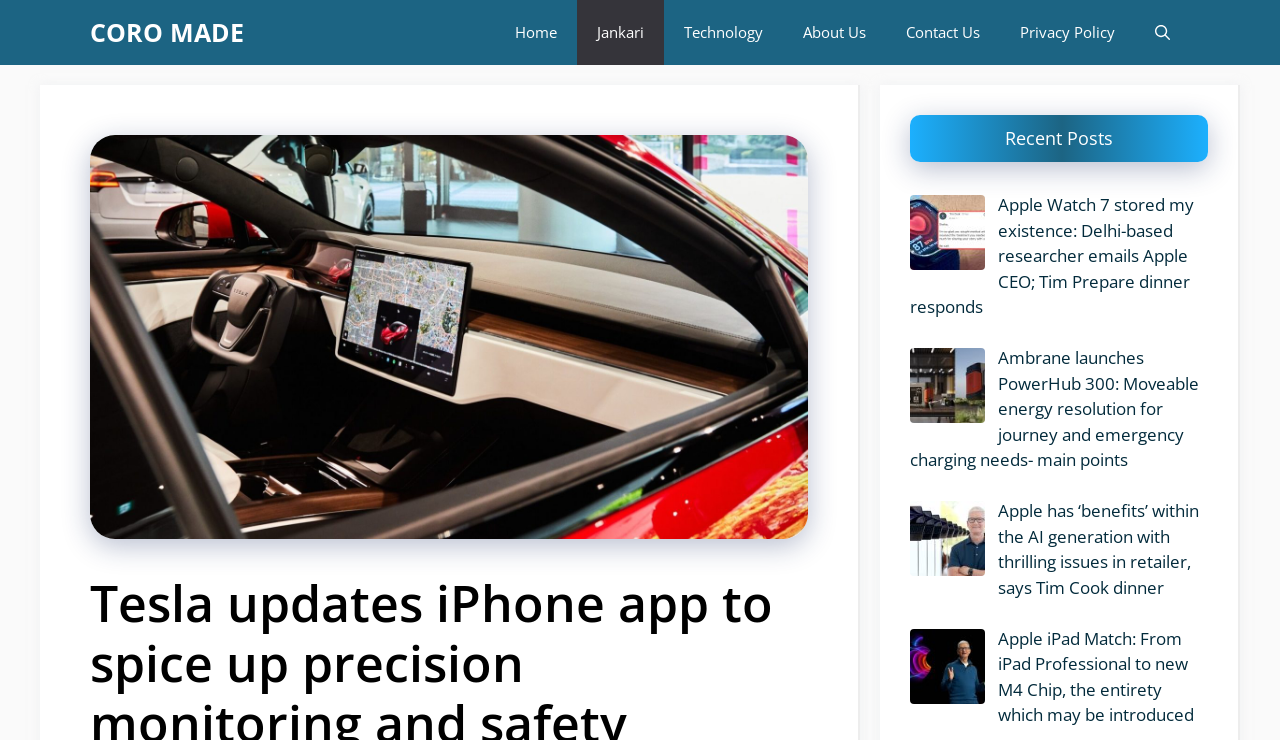Provide a brief response in the form of a single word or phrase:
Is there a search button on the page?

Yes